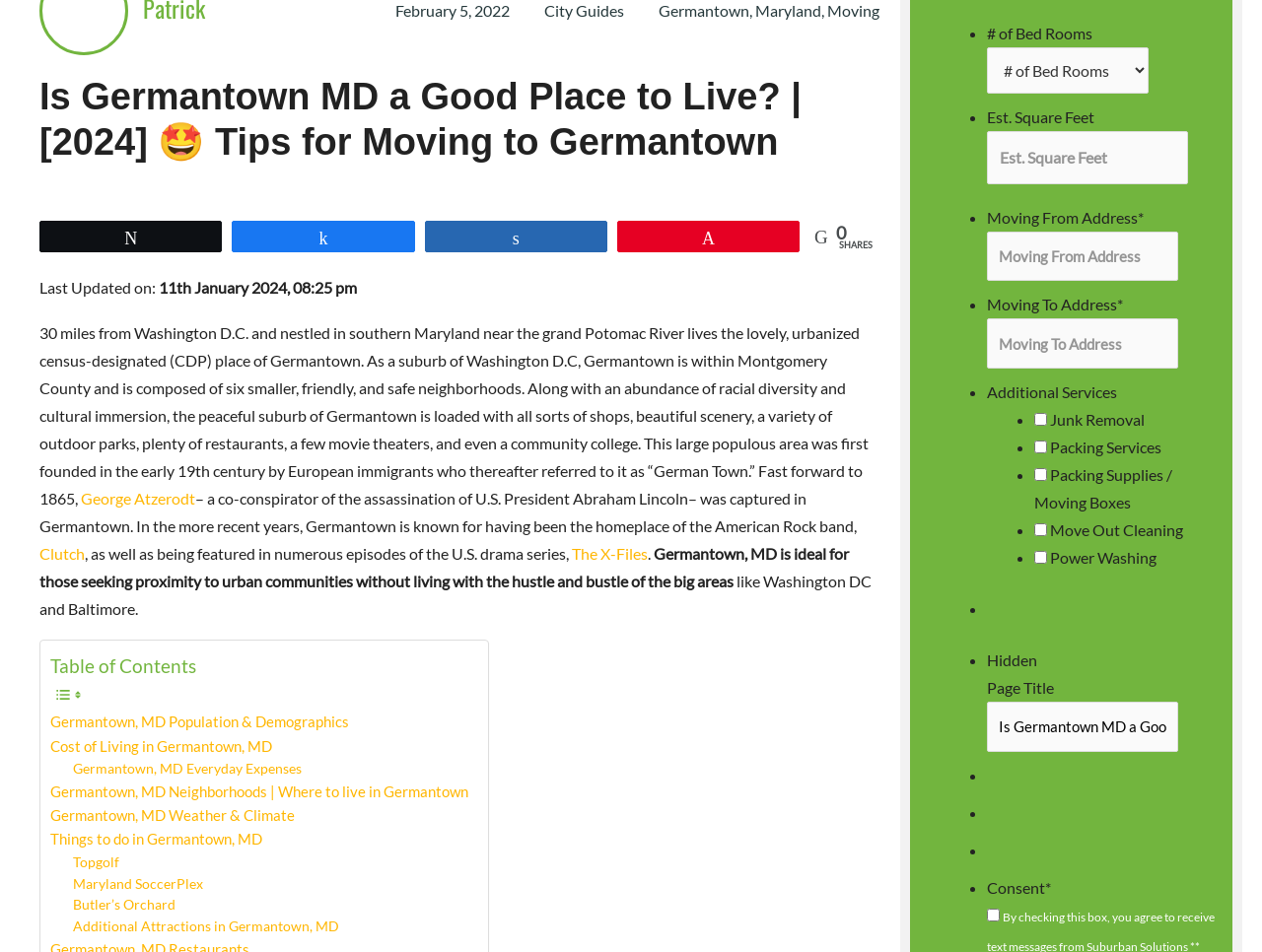Provide the bounding box coordinates in the format (top-left x, top-left y, bottom-right x, bottom-right y). All values are floating point numbers between 0 and 1. Determine the bounding box coordinate of the UI element described as: Areas Served

[0.038, 0.348, 0.113, 0.365]